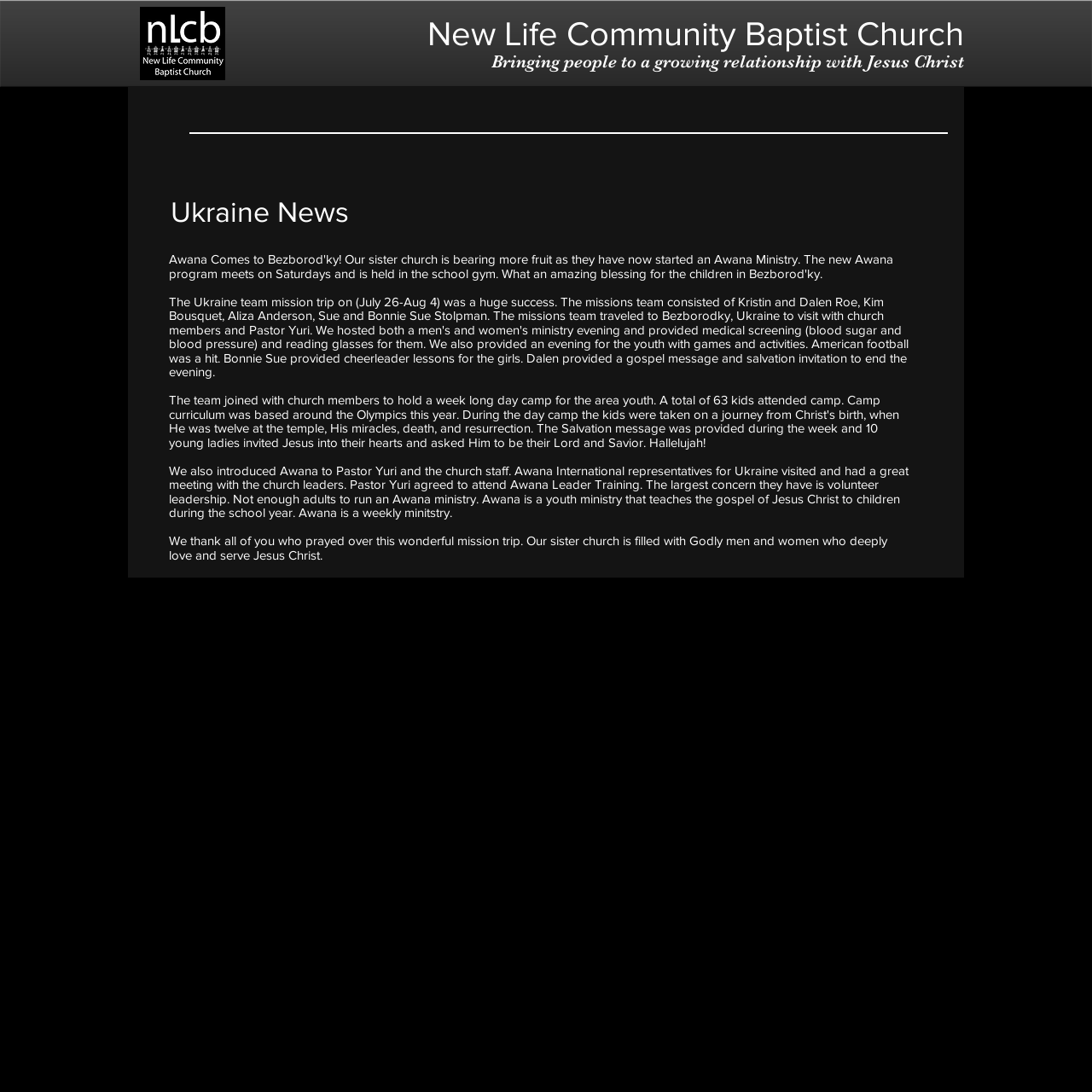What is the purpose of Awana ministry?
Based on the screenshot, provide a one-word or short-phrase response.

Teaches gospel of Jesus Christ to children